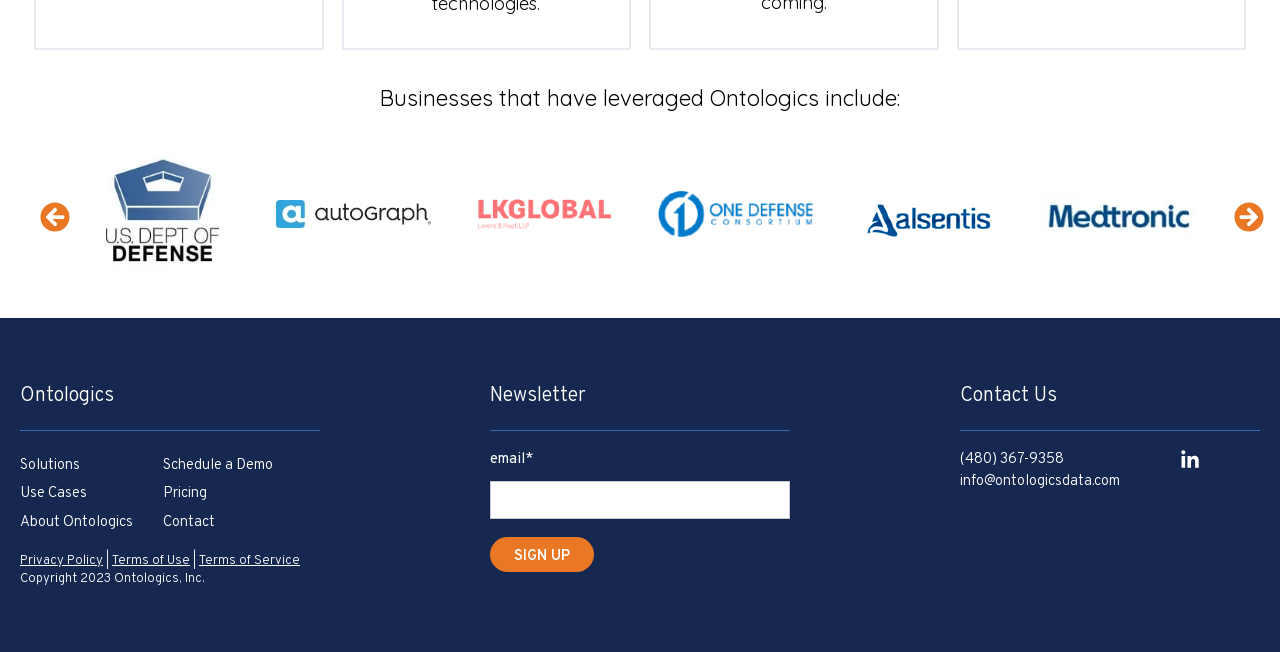With reference to the image, please provide a detailed answer to the following question: How can you contact Ontologics?

The webpage provides several ways to contact Ontologics, including a phone number (480) 367-9358, an email address info@ontologicsdata.com, and a contact form or contact us section. These options allow users to get in touch with Ontologics for various purposes.